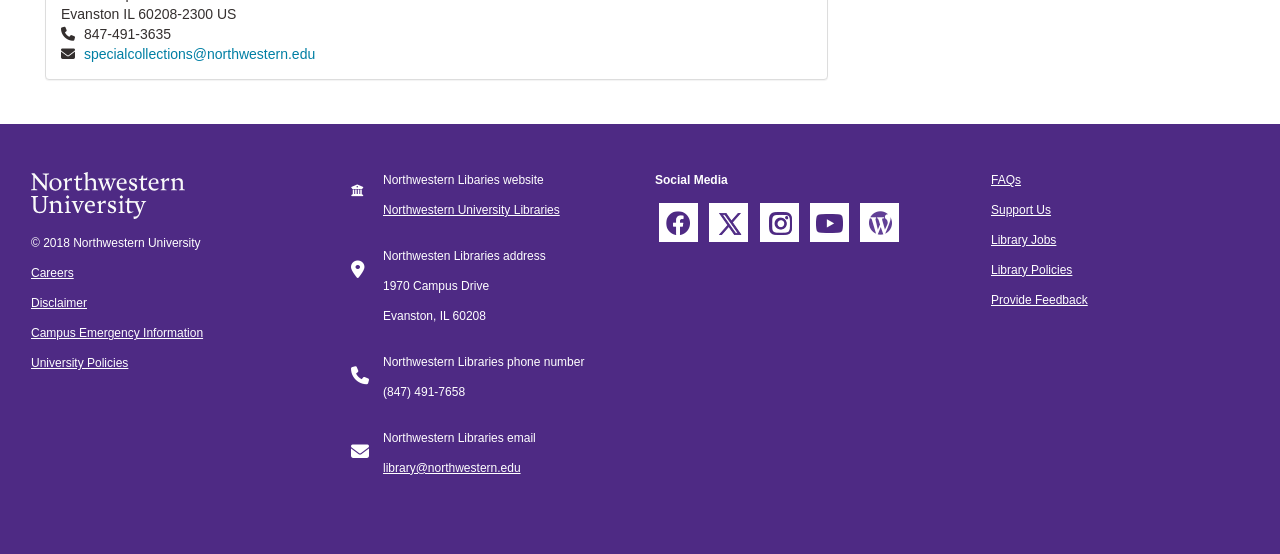What is the address of Northwestern University Libraries? Observe the screenshot and provide a one-word or short phrase answer.

1970 Campus Drive, Evanston, IL 60208